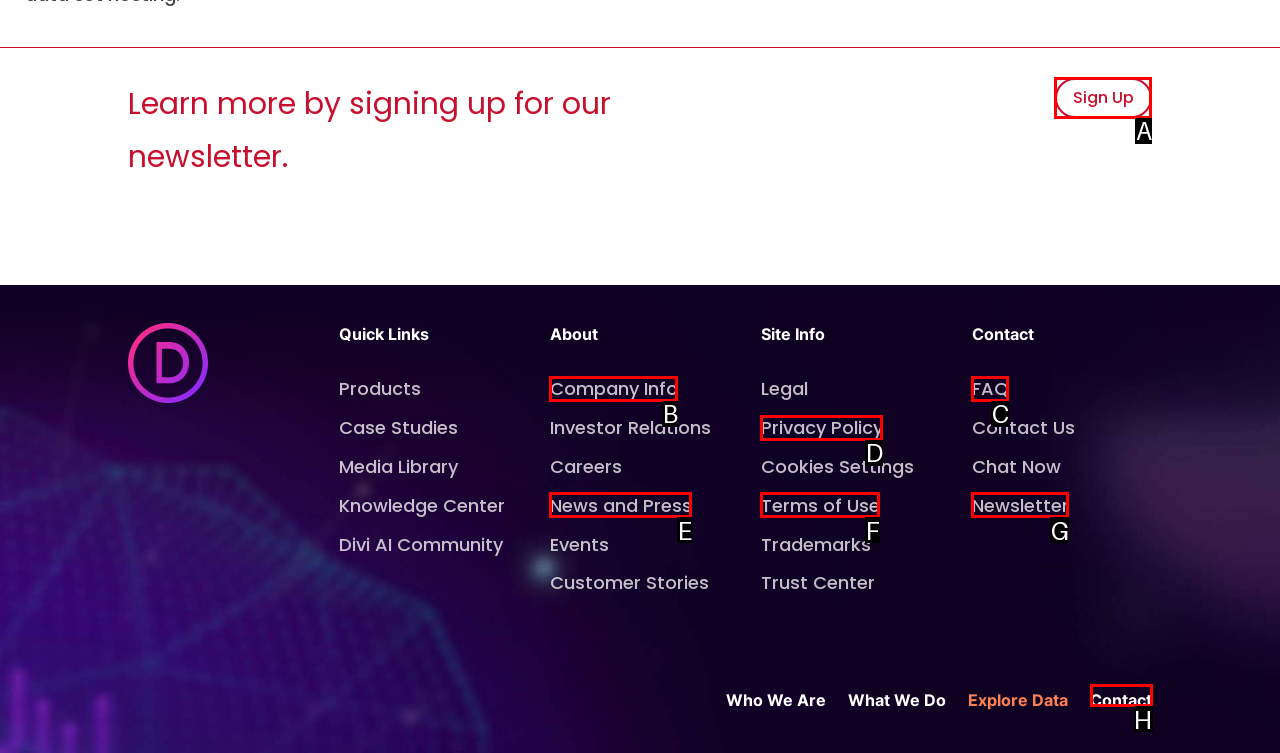Choose the letter that best represents the description: Privacy Policy. Answer with the letter of the selected choice directly.

D